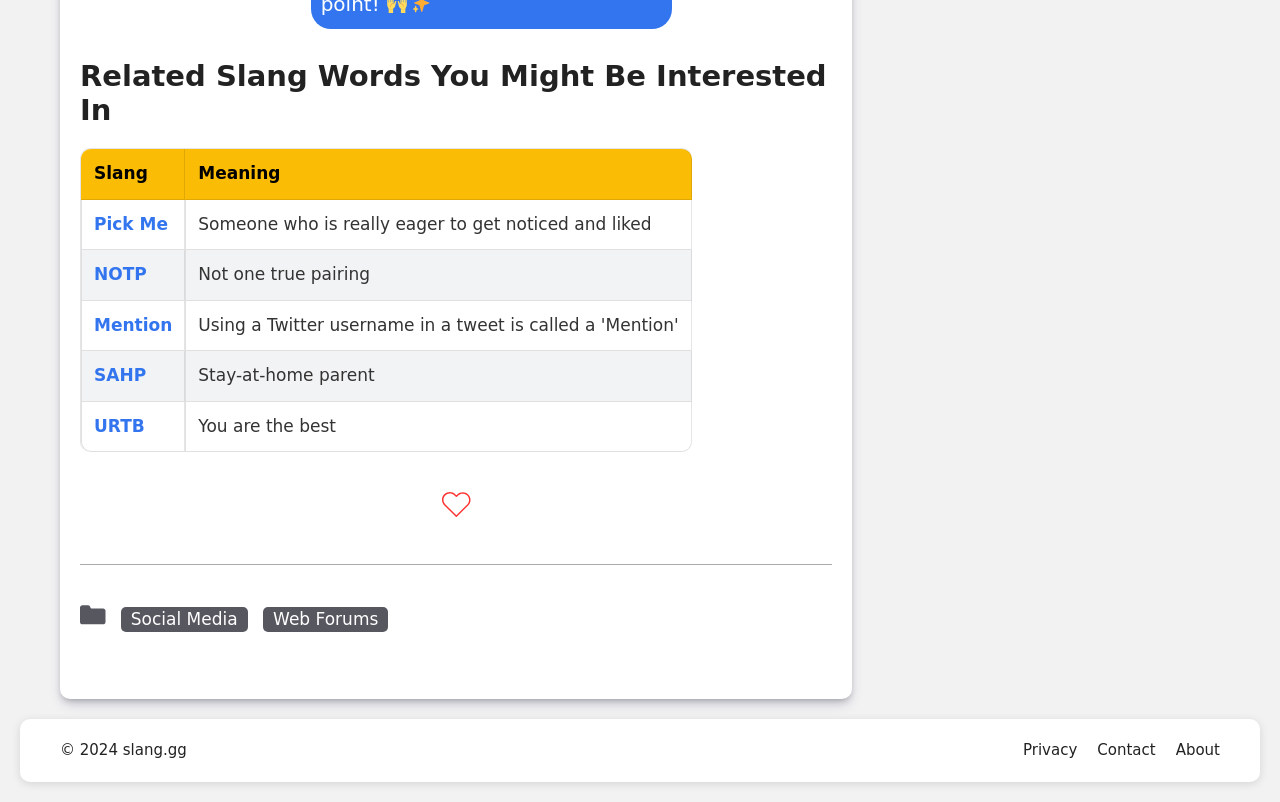Highlight the bounding box coordinates of the region I should click on to meet the following instruction: "Click on 'NOTP' to view its meaning".

[0.073, 0.329, 0.115, 0.354]